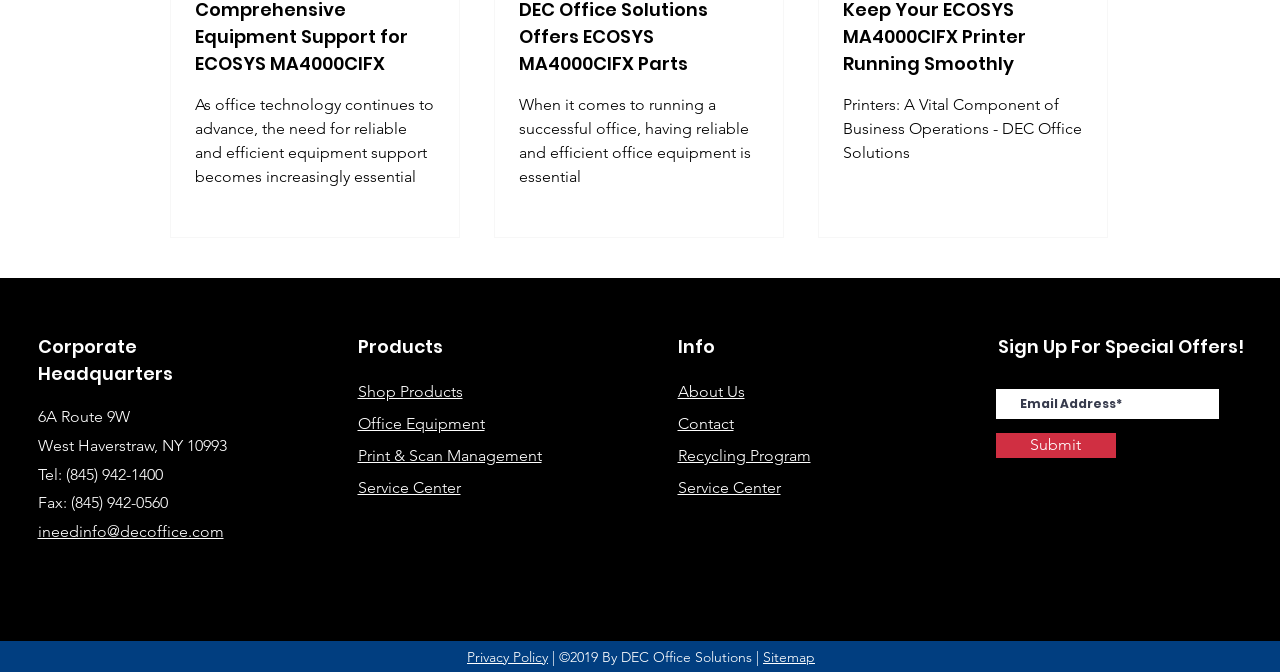What is the address of the Corporate Headquarters?
Answer with a single word or phrase, using the screenshot for reference.

6A Route 9W, West Haverstraw, NY 10993